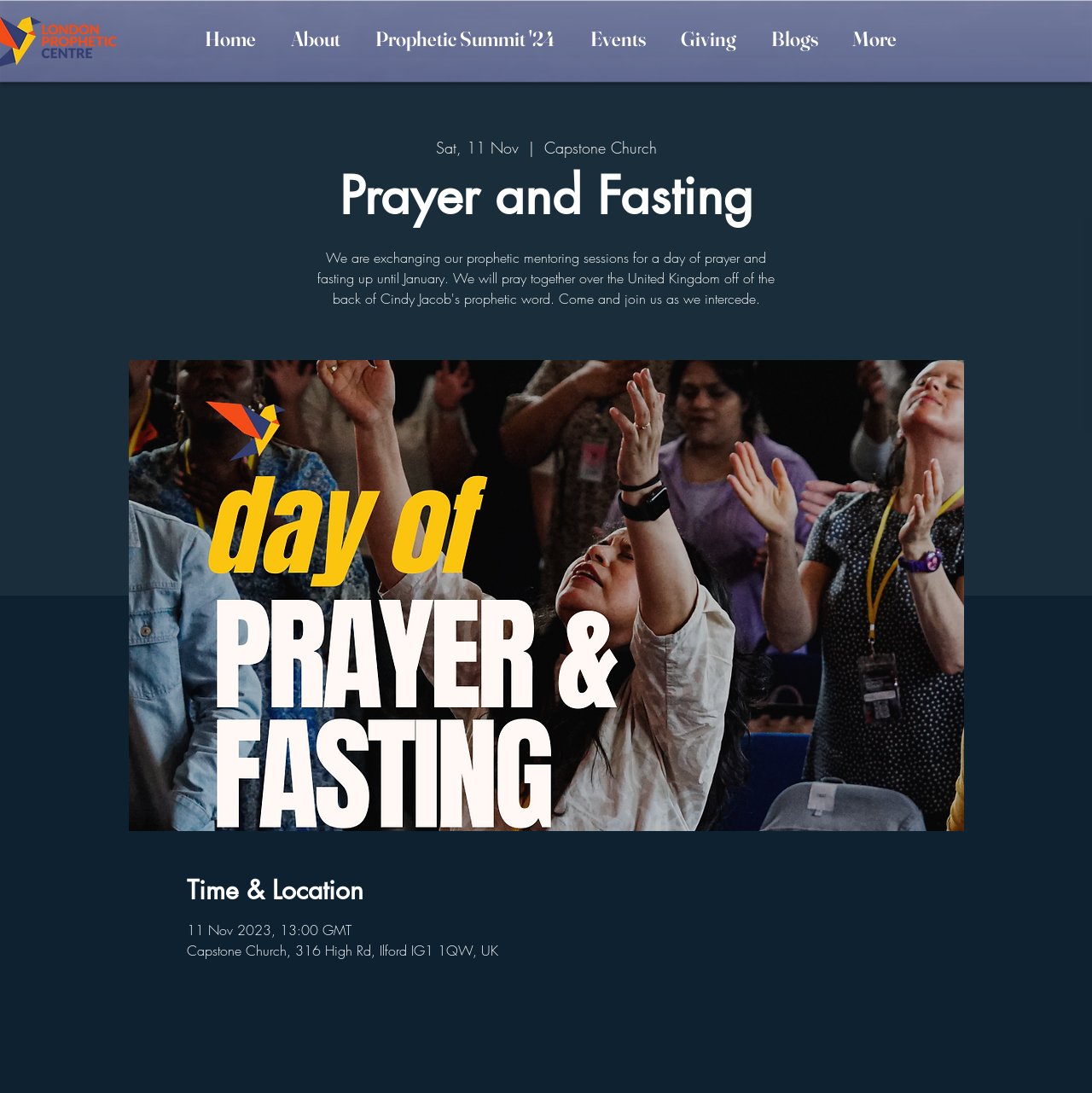Create an elaborate caption for the webpage.

The webpage is about a prayer and fasting event organized by London Prophetic. At the top of the page, there is a navigation menu with links to different sections of the website, including Home, About, Prophetic Summit '24, Events, Giving, Blogs, and More. 

Below the navigation menu, there is a section with the title "Prayer and Fasting" in a larger font. To the left of this title, there is an image related to the event. 

Underneath the title, there is a section with the heading "Time & Location". This section provides the details of the event, including the date, time, and venue, which is Capstone Church in Ilford, UK. The date and time are specified as 11 Nov 2023, 13:00 GMT. 

On the top right corner of the page, there is a small section with the text "Sat, 11 Nov | Capstone Church", which seems to be a summary of the event details.